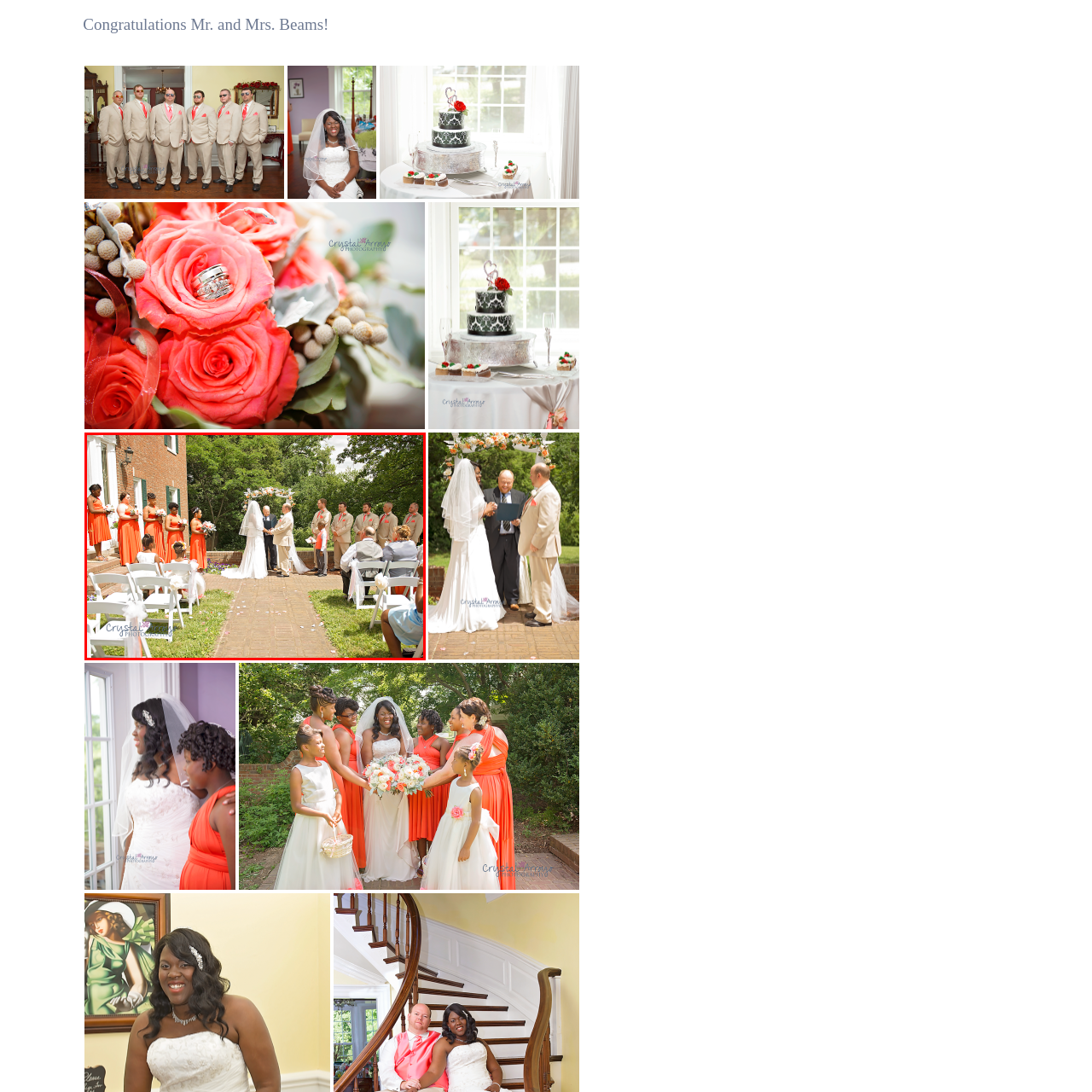Inspect the image contained by the red bounding box and answer the question with a single word or phrase:
What is the attire of the groom?

Light suit